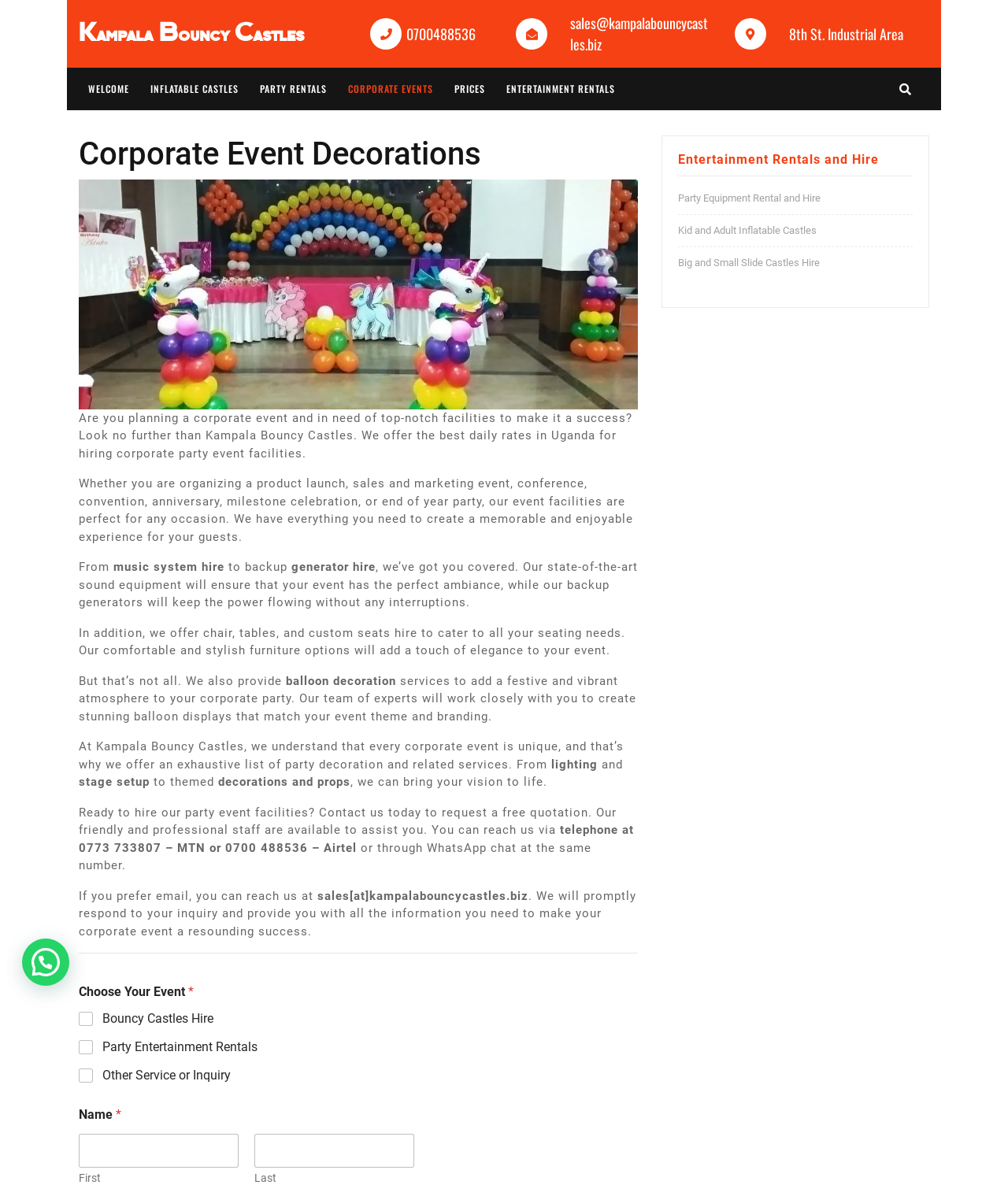Please identify the bounding box coordinates of the clickable area that will fulfill the following instruction: "Call the phone number 0700488536". The coordinates should be in the format of four float numbers between 0 and 1, i.e., [left, top, right, bottom].

[0.403, 0.019, 0.472, 0.037]